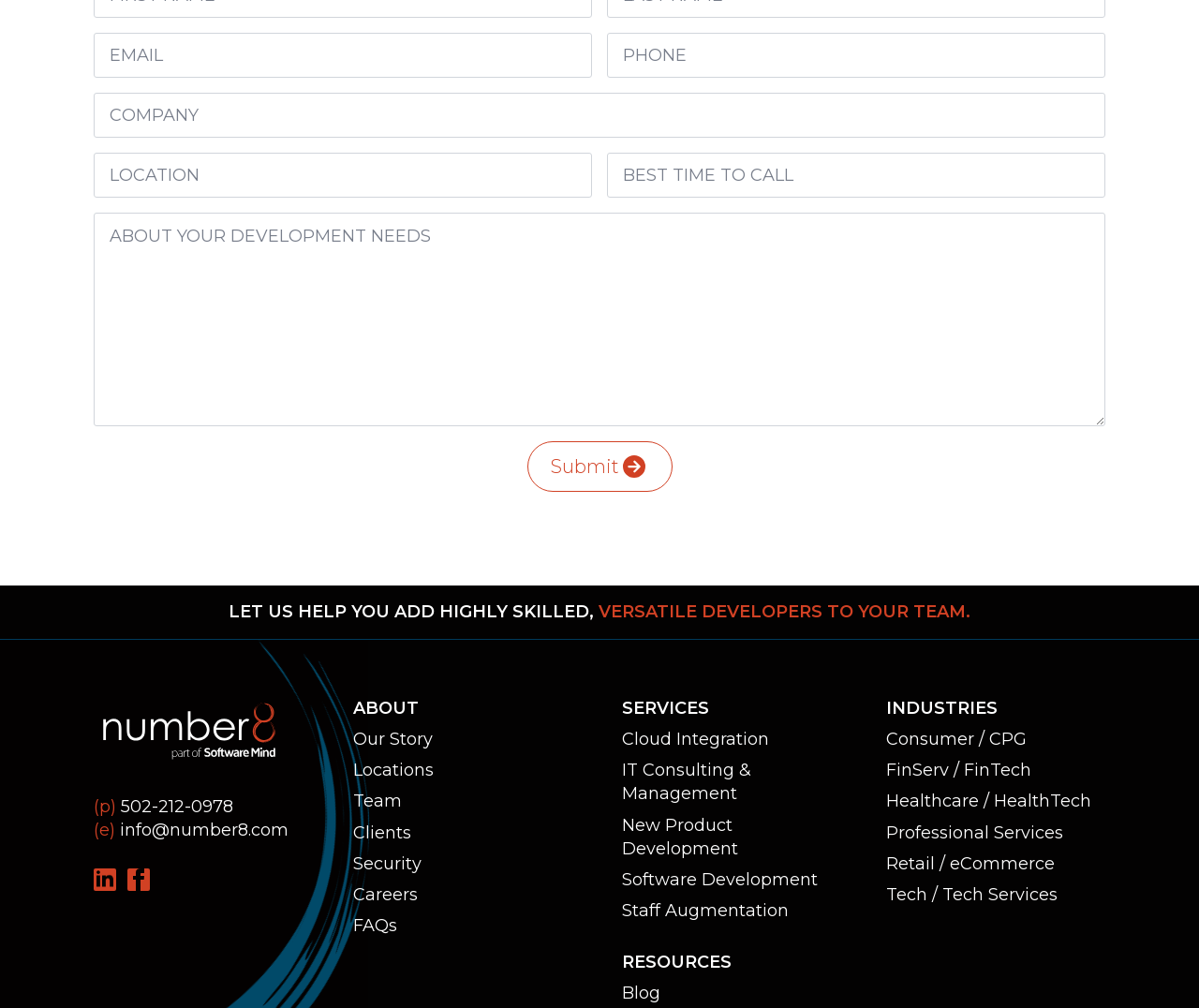Show me the bounding box coordinates of the clickable region to achieve the task as per the instruction: "Click Submit".

[0.439, 0.438, 0.561, 0.488]